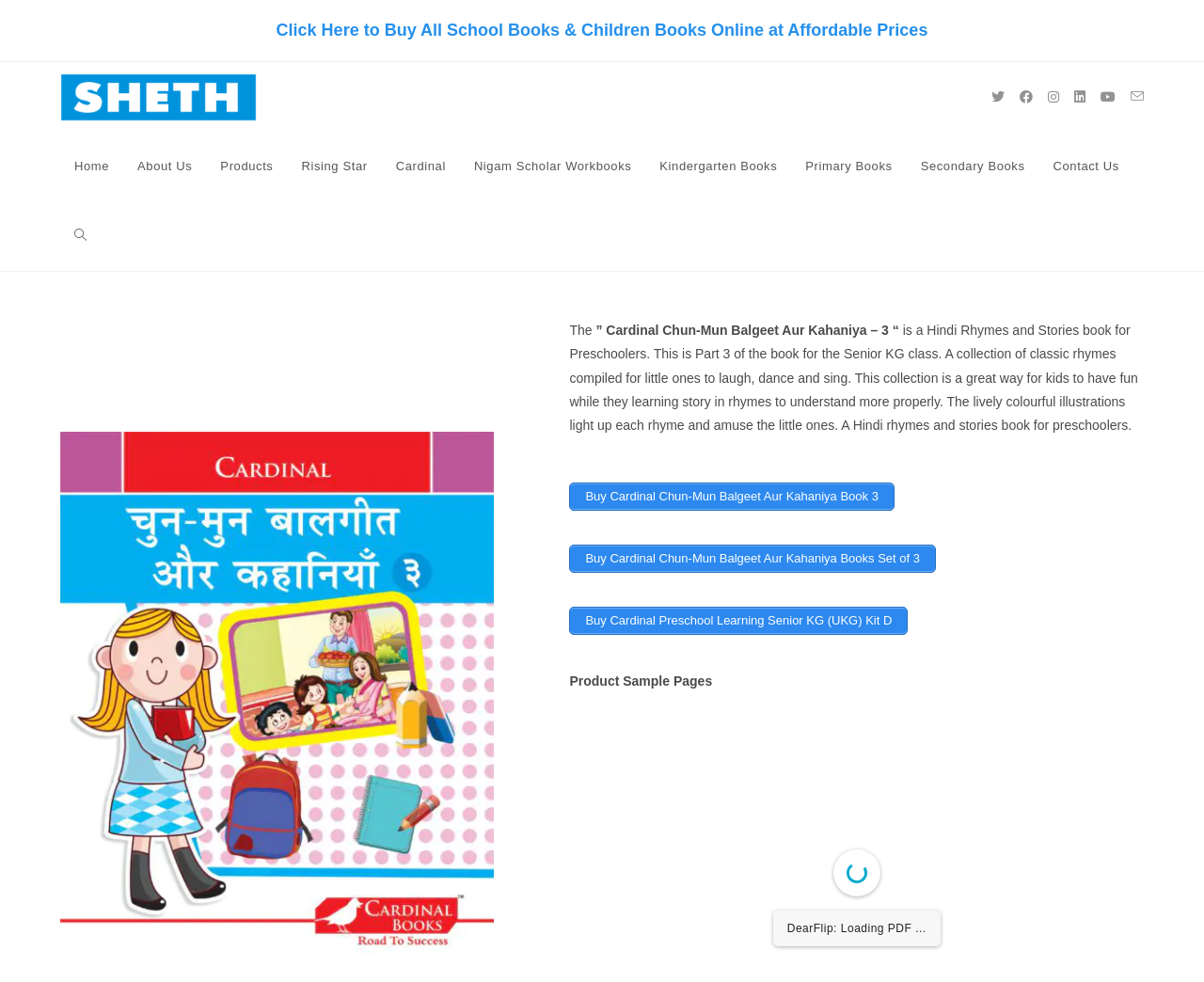From the element description: "Contact Us", extract the bounding box coordinates of the UI element. The coordinates should be expressed as four float numbers between 0 and 1, in the order [left, top, right, bottom].

[0.863, 0.134, 0.941, 0.205]